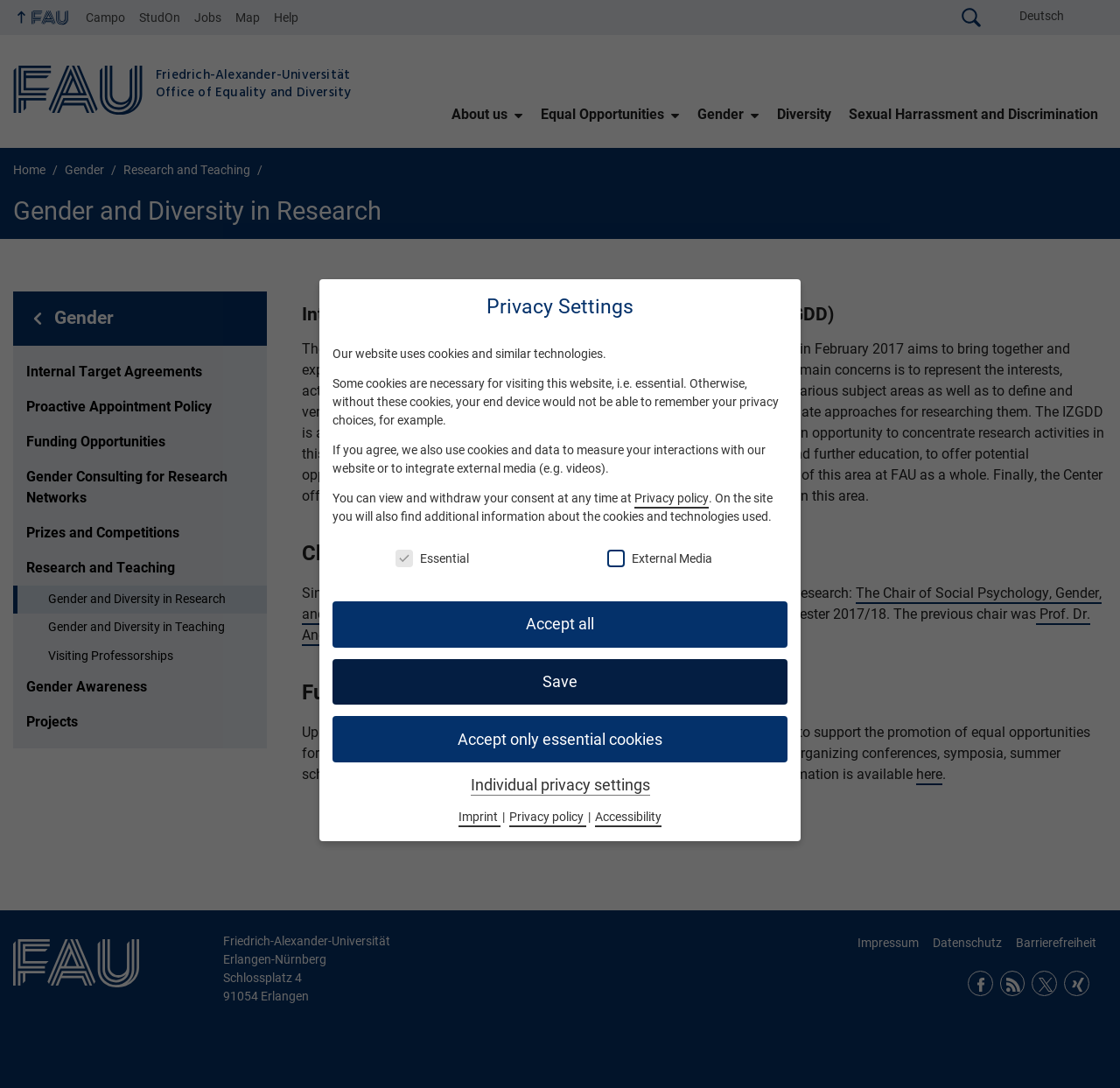What is the purpose of the Interdisciplinary Center Gender – Difference – Diversity? Look at the image and give a one-word or short phrase answer.

To bring together and expand existing key priorities